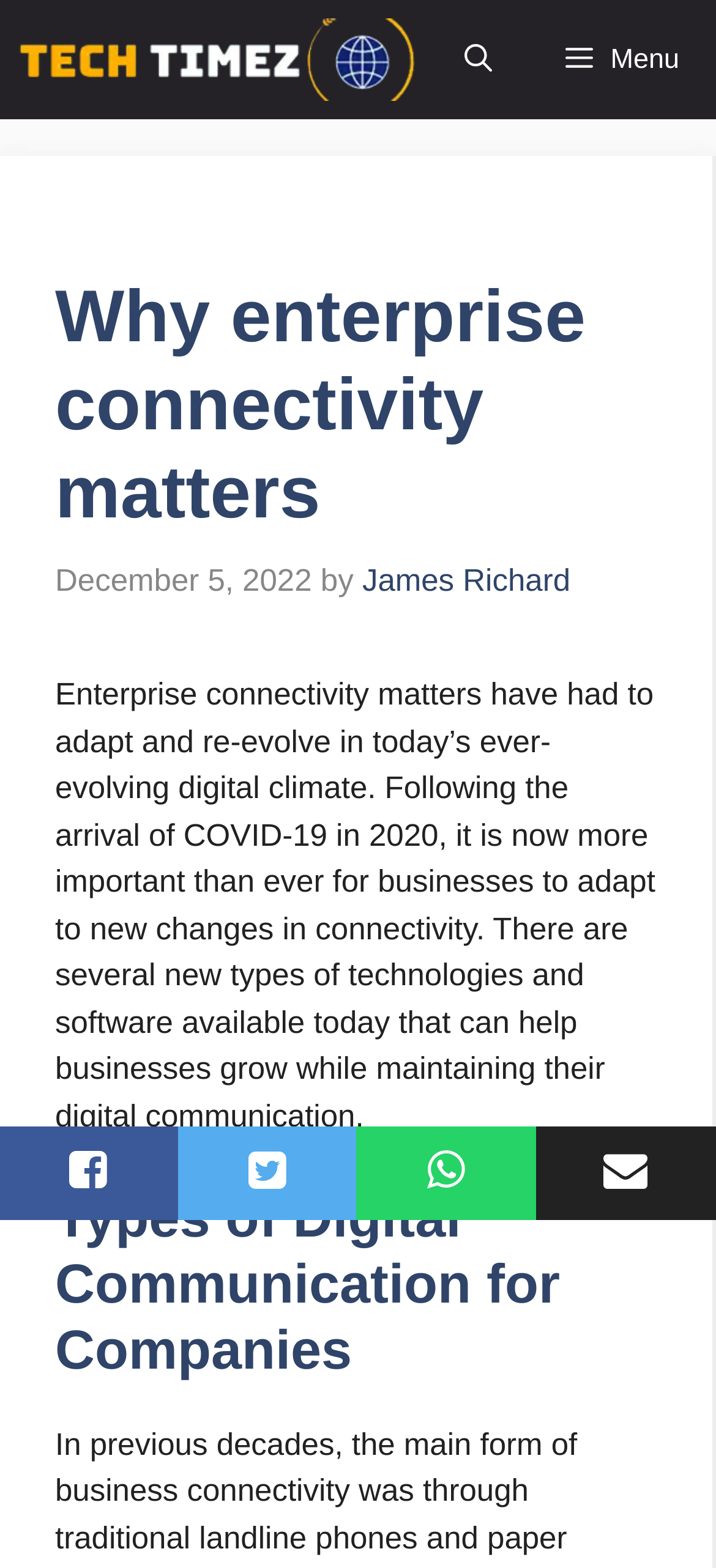Using the provided element description: "James Richard", determine the bounding box coordinates of the corresponding UI element in the screenshot.

[0.506, 0.359, 0.797, 0.381]